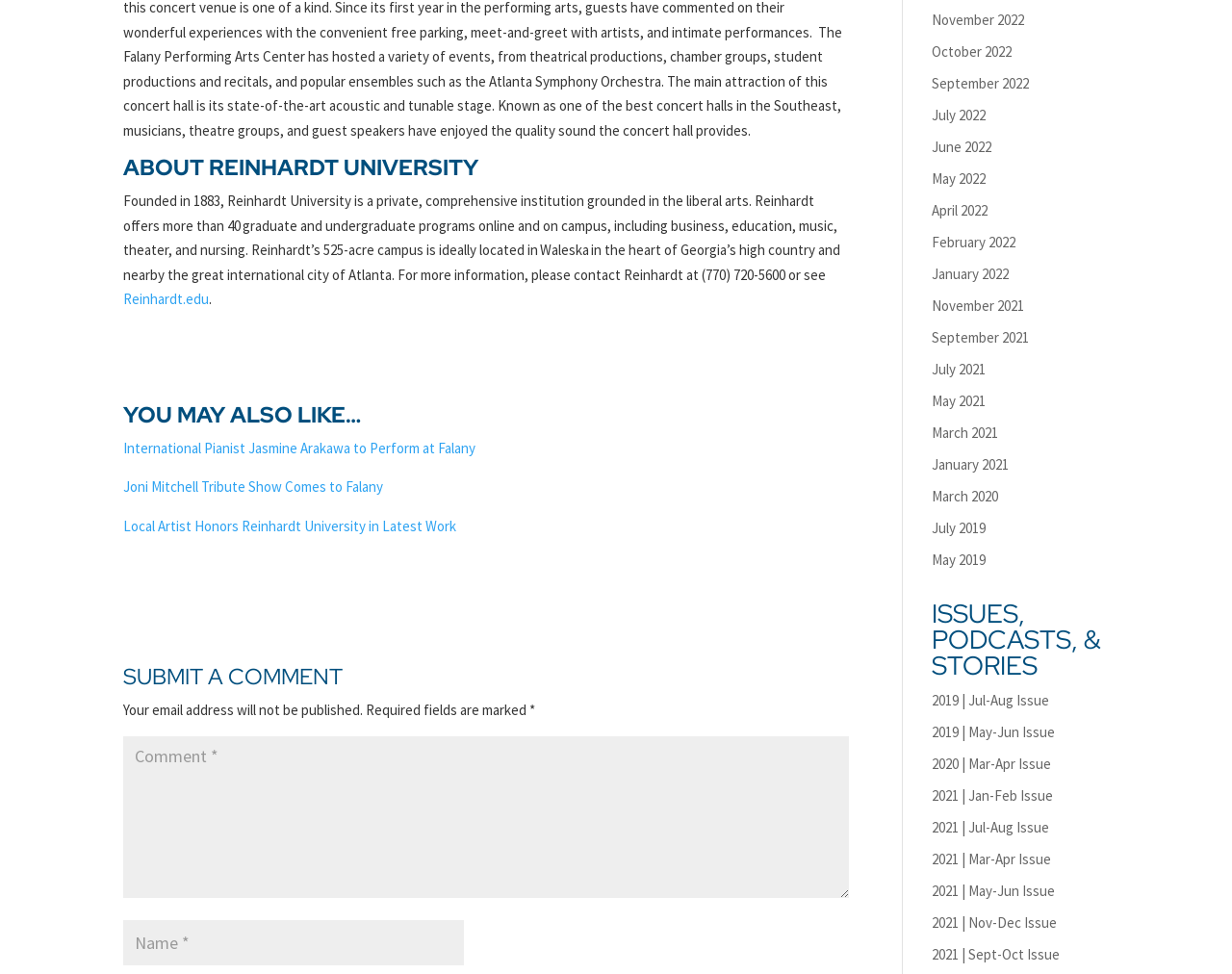Can you pinpoint the bounding box coordinates for the clickable element required for this instruction: "Submit a comment"? The coordinates should be four float numbers between 0 and 1, i.e., [left, top, right, bottom].

[0.1, 0.683, 0.689, 0.716]